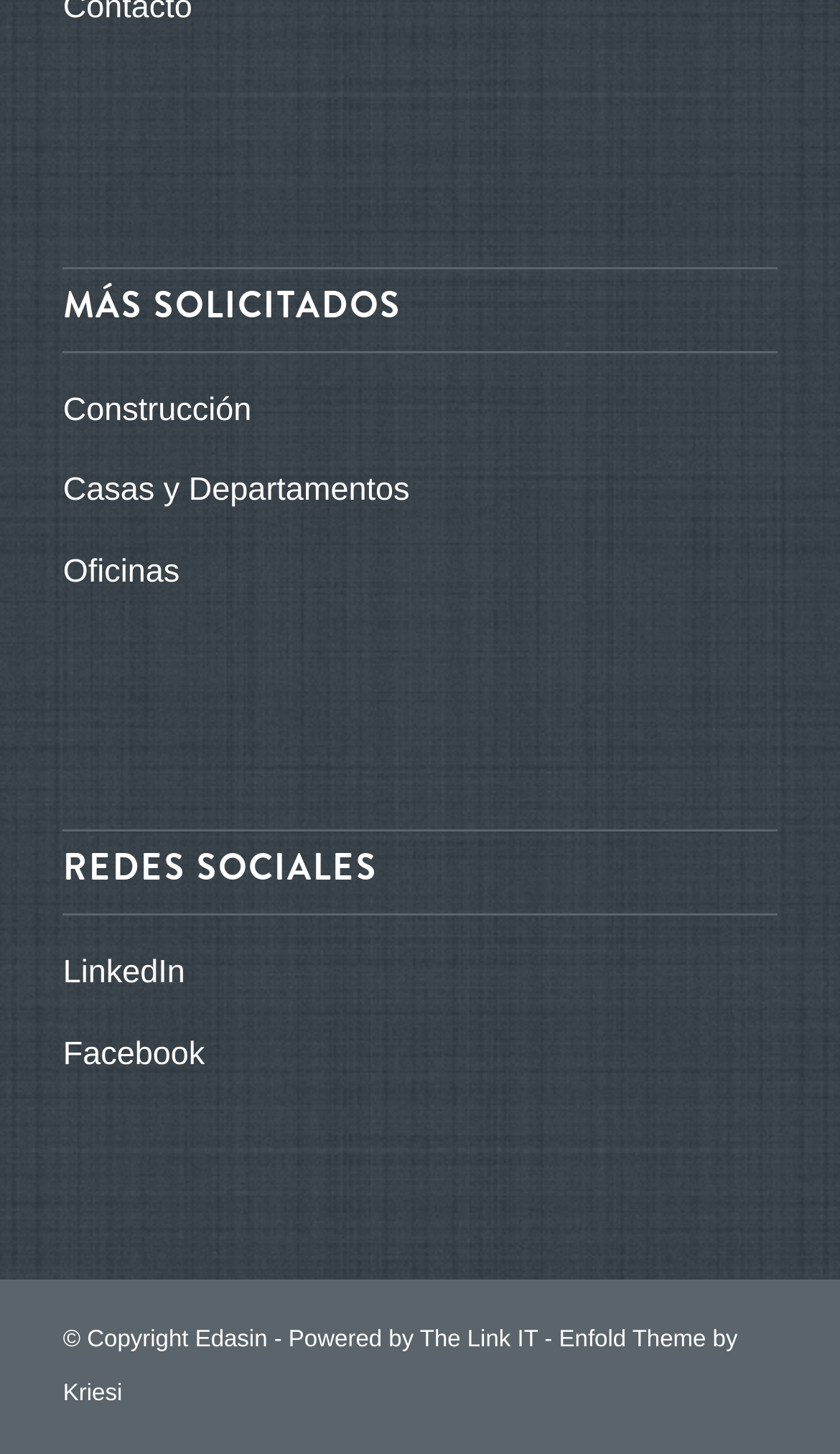Answer succinctly with a single word or phrase:
What is the name of the theme used by the website?

Enfold Theme